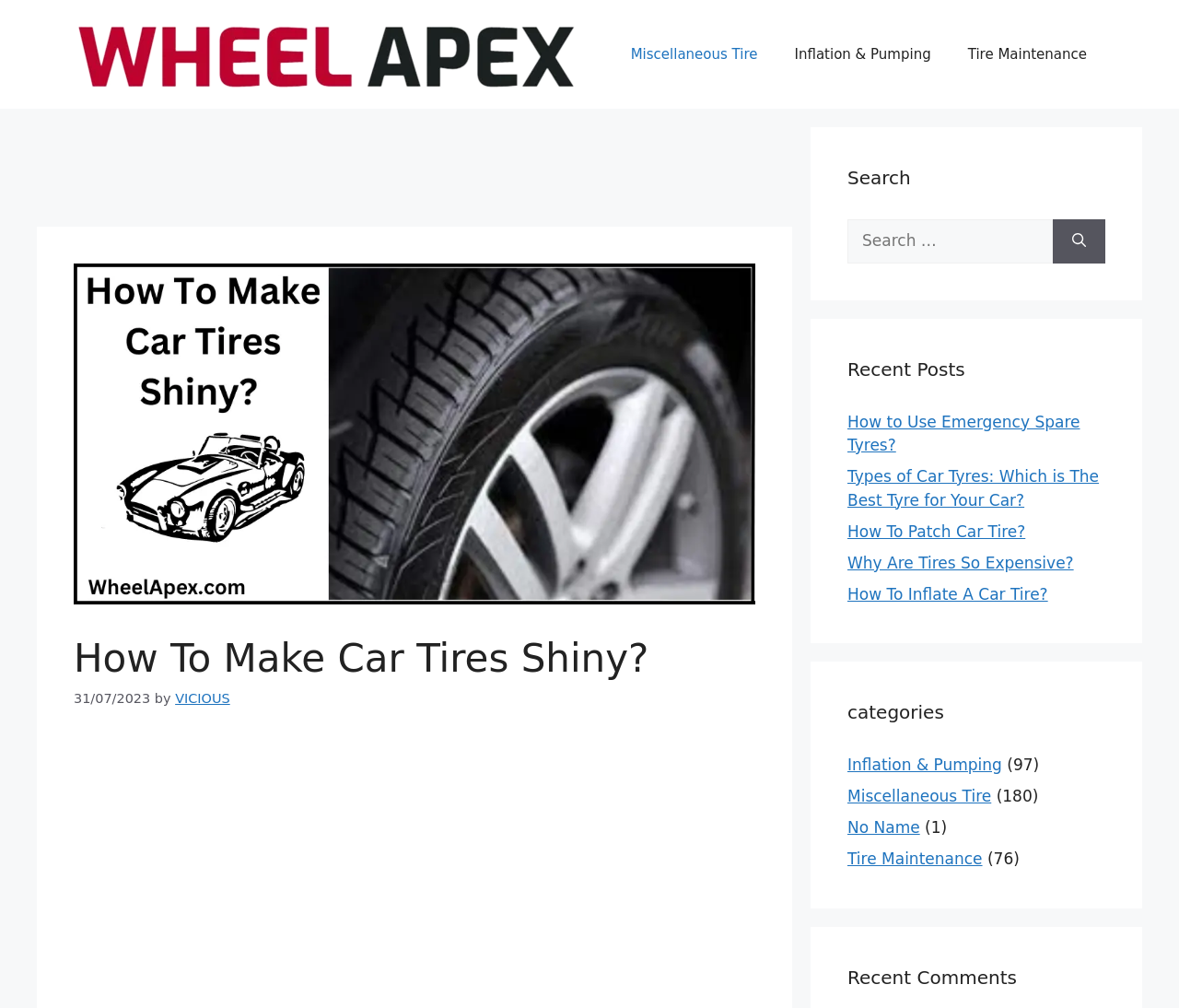Create a detailed summary of all the visual and textual information on the webpage.

This webpage is about car tire care and maintenance. At the top, there is a banner with a site logo and a navigation menu with four links: "Miscellaneous Tire", "Inflation & Pumping", "Tire Maintenance", and an image with the title "How To Make Car Tires Shiny?". Below the navigation menu, there is a heading with the same title, accompanied by a timestamp "31/07/2023" and the author's name "VICIOUS".

On the right side of the page, there are three sections. The first section is a search bar with a heading "Search" and a button to submit the search query. The second section is a list of recent posts, including links to articles such as "How to Use Emergency Spare Tyres?", "Types of Car Tyres: Which is The Best Tyre for Your Car?", and "How To Patch Car Tire?". The third section is a list of categories, including "Inflation & Pumping", "Miscellaneous Tire", "No Name", and "Tire Maintenance", each with a number of related articles in parentheses.

There are a total of 9 links to articles, 4 links in the navigation menu, and 1 image on the page. The layout is organized, with clear headings and concise text, making it easy to navigate and find relevant information.